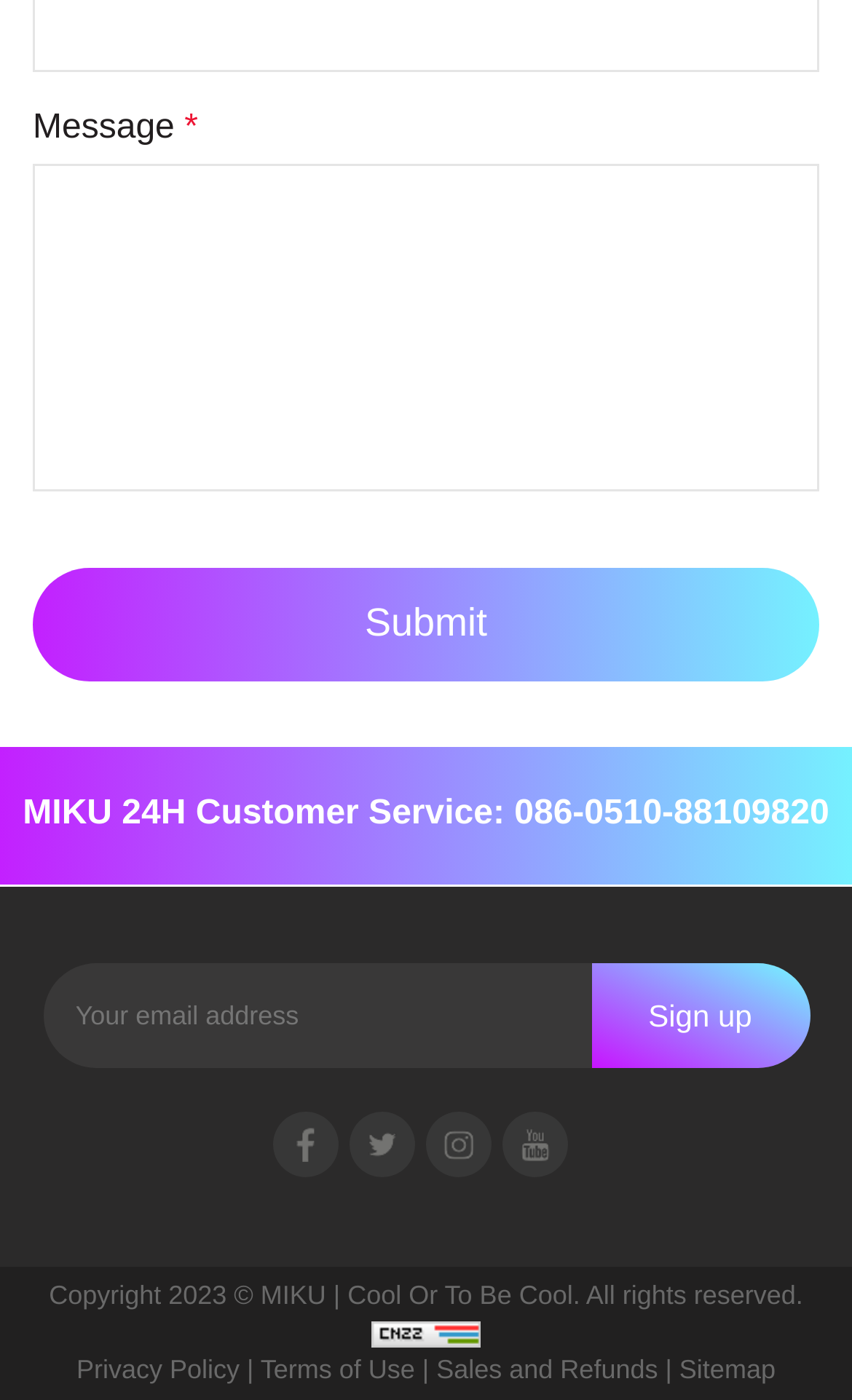What is the advantage of hub motor systems?
Refer to the image and give a detailed answer to the question.

The advantage of hub motor systems can be found in the text 'One of the greatest advantages of hub motors is the fact that the power goes straight from the motor directly to the wheel. Reducing the distance the power travels, increases the efficiency of the motor.' which is located in the description list.